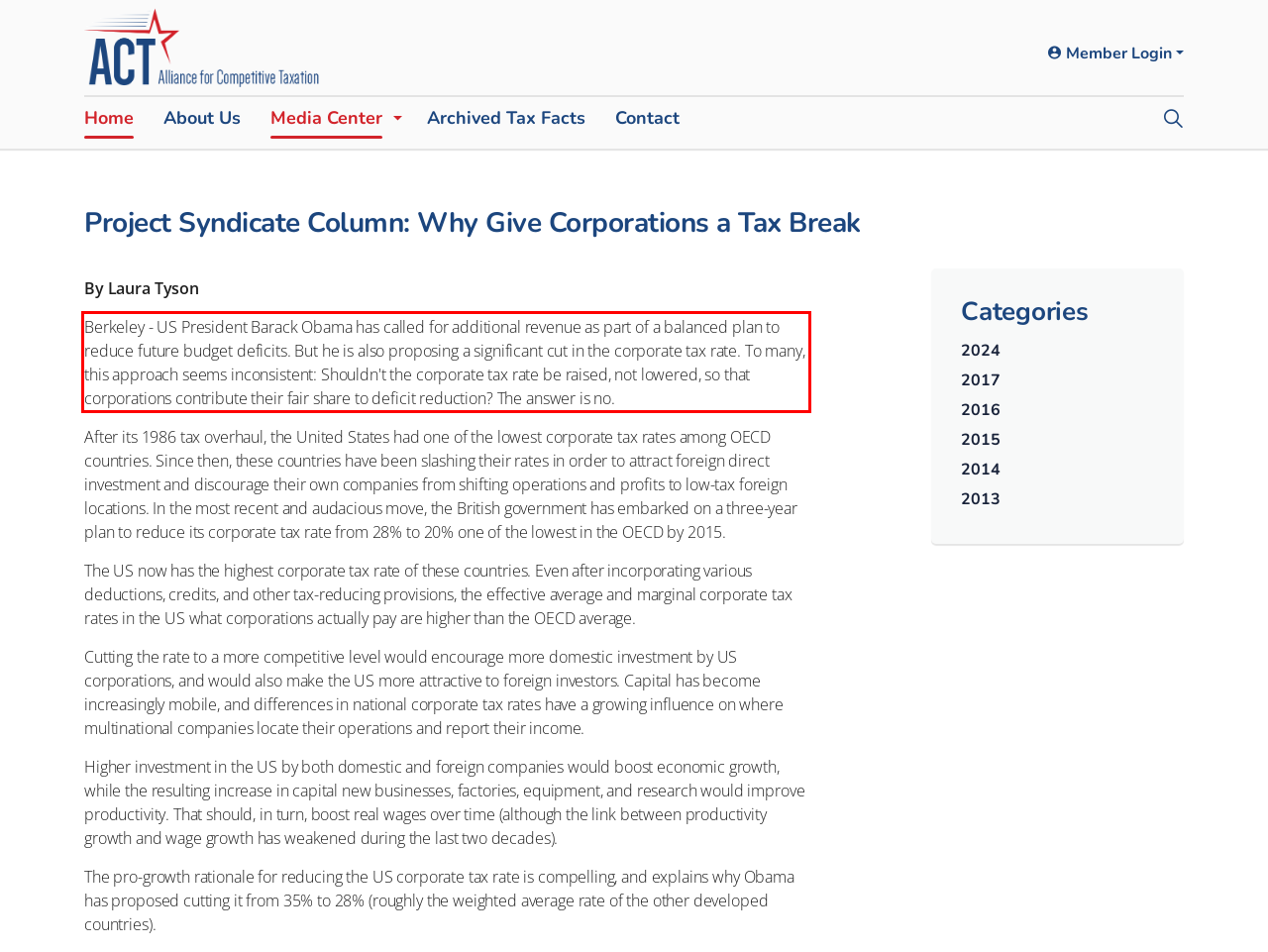Please look at the screenshot provided and find the red bounding box. Extract the text content contained within this bounding box.

Berkeley - US President Barack Obama has called for additional revenue as part of a balanced plan to reduce future budget deficits. But he is also proposing a significant cut in the corporate tax rate. To many, this approach seems inconsistent: Shouldn't the corporate tax rate be raised, not lowered, so that corporations contribute their fair share to deficit reduction? The answer is no.